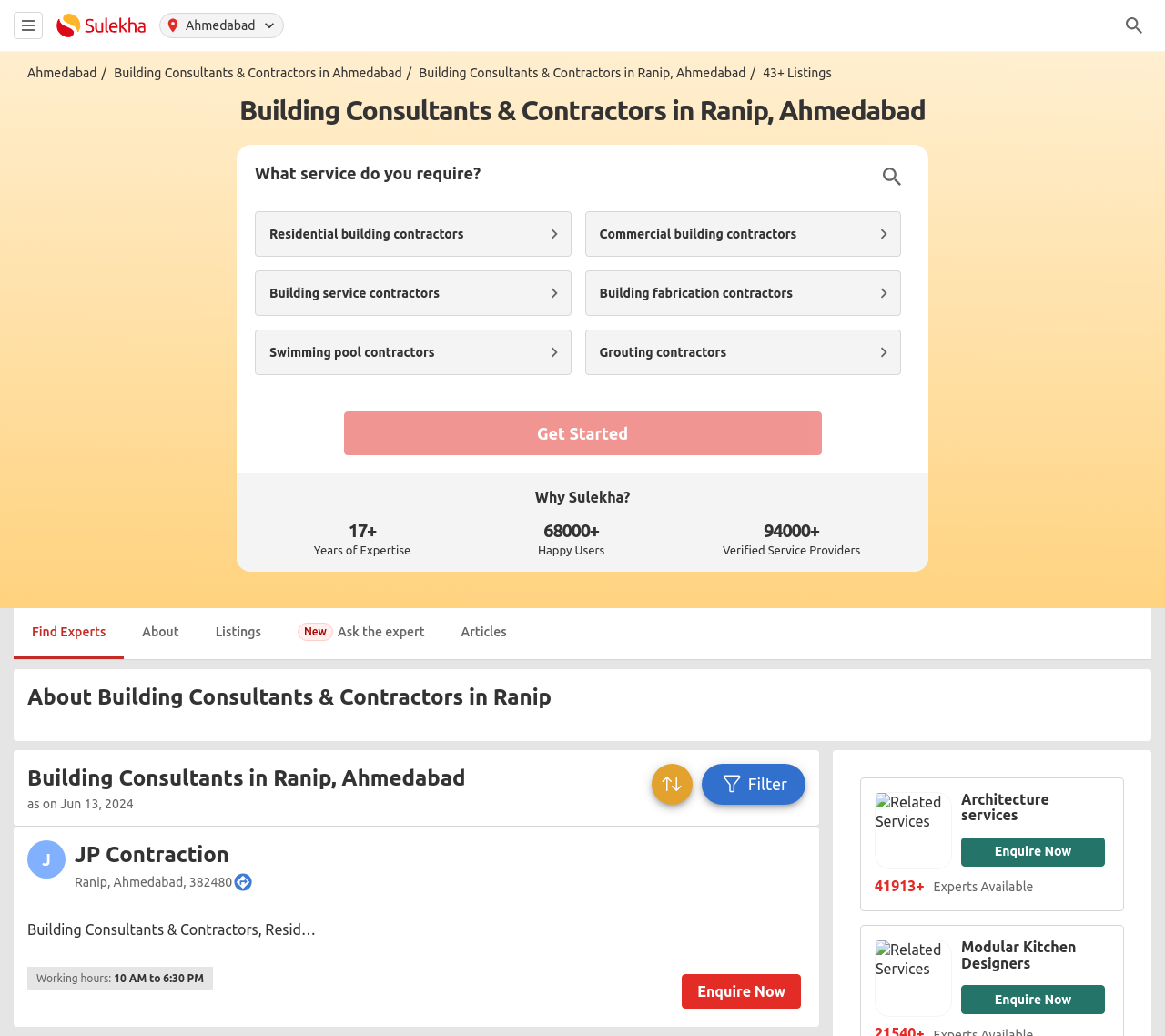Answer succinctly with a single word or phrase:
How many listings are available on this webpage?

43+